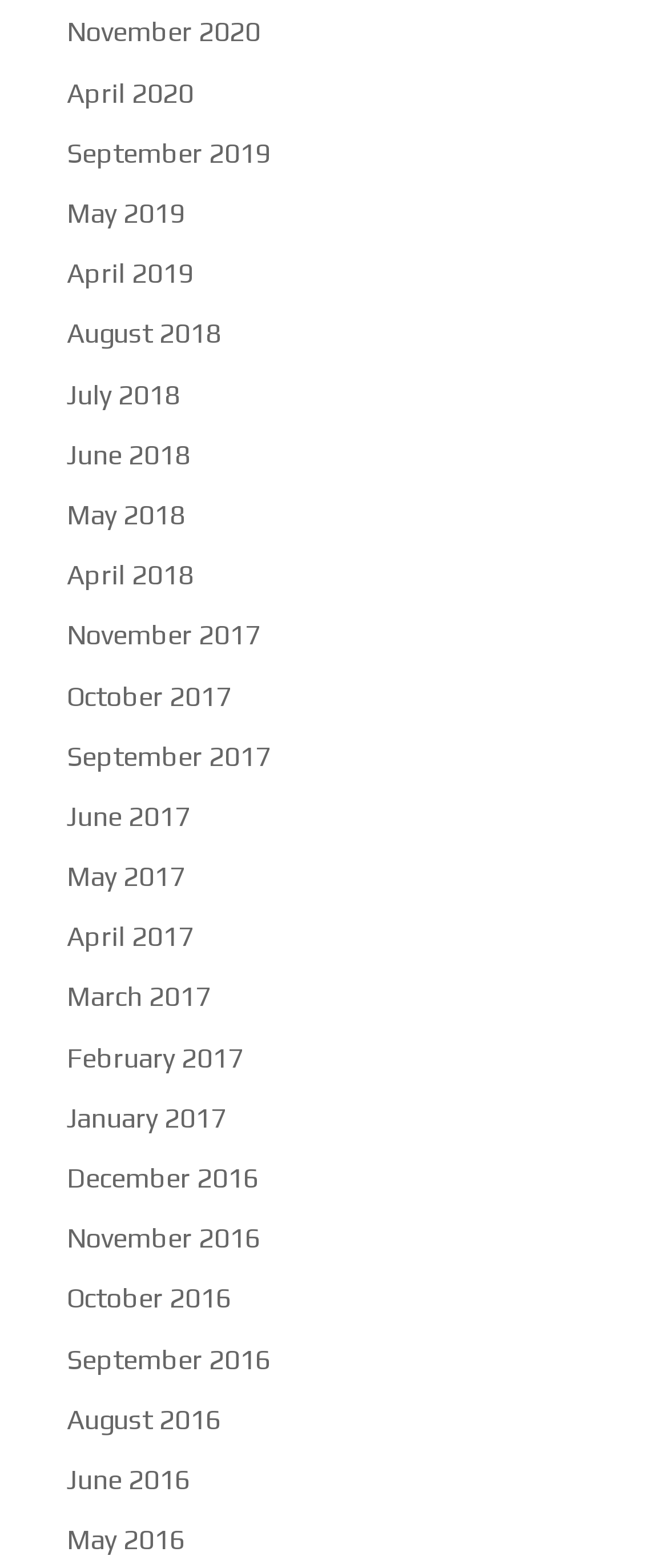Use the information in the screenshot to answer the question comprehensively: How many links are there in total?

I can count the total number of links in the list, which are 25 links ranging from November 2020 to May 2016.